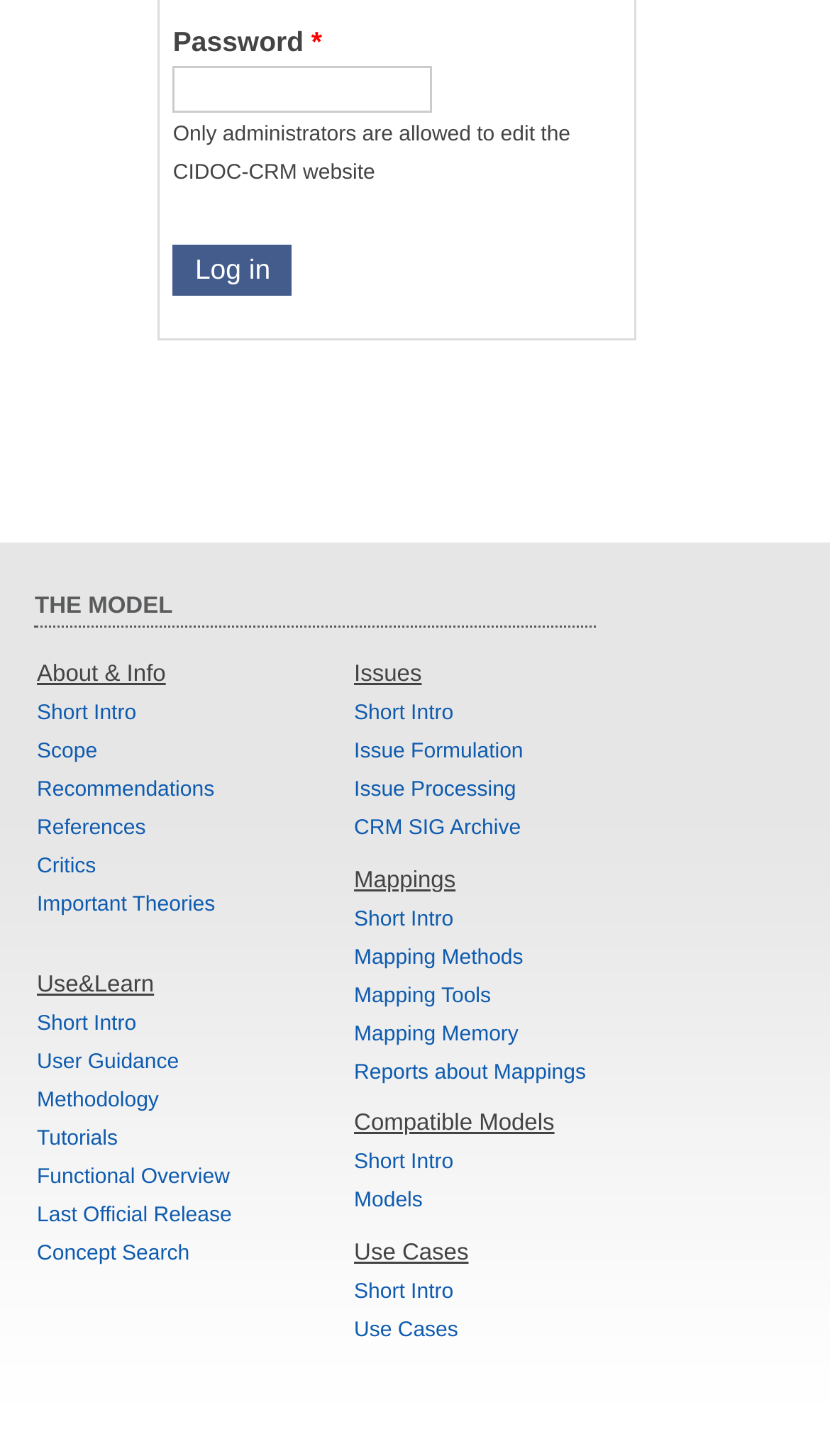Specify the bounding box coordinates of the area to click in order to follow the given instruction: "Check issues."

[0.427, 0.455, 0.508, 0.473]